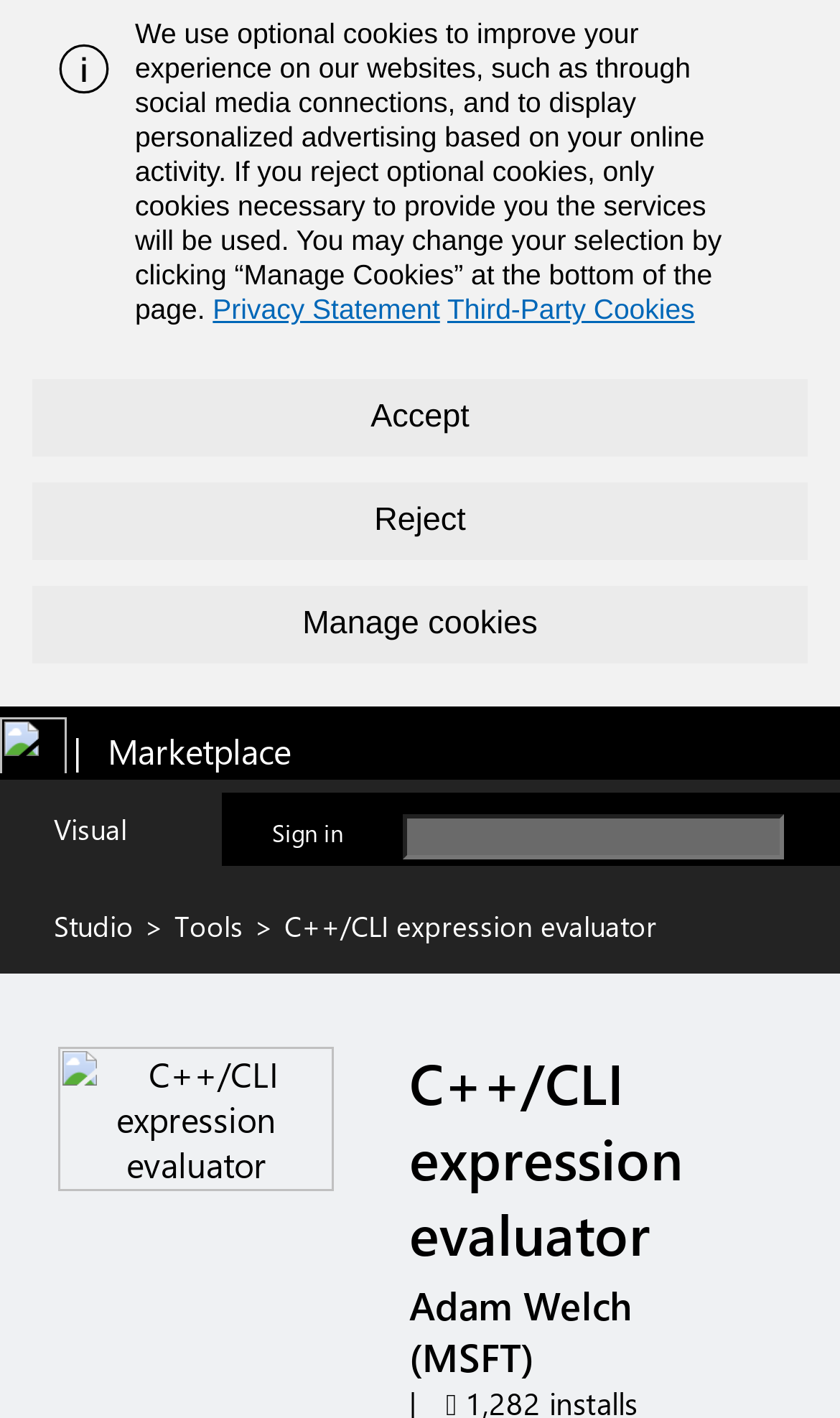Highlight the bounding box coordinates of the element that should be clicked to carry out the following instruction: "Sign in to your account". The coordinates must be given as four float numbers ranging from 0 to 1, i.e., [left, top, right, bottom].

[0.324, 0.574, 0.409, 0.598]